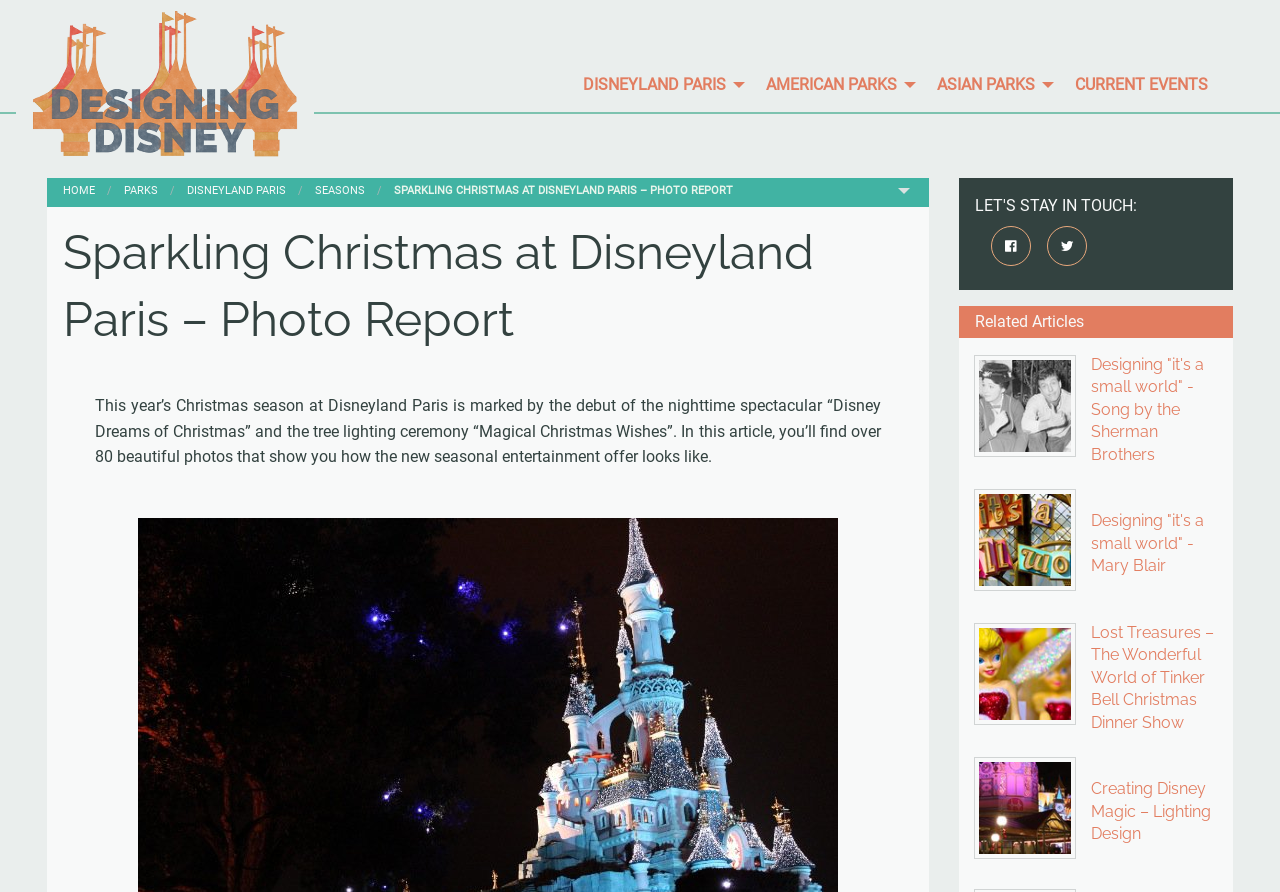Use a single word or phrase to respond to the question:
What is the text of the navigation element?

You are here: